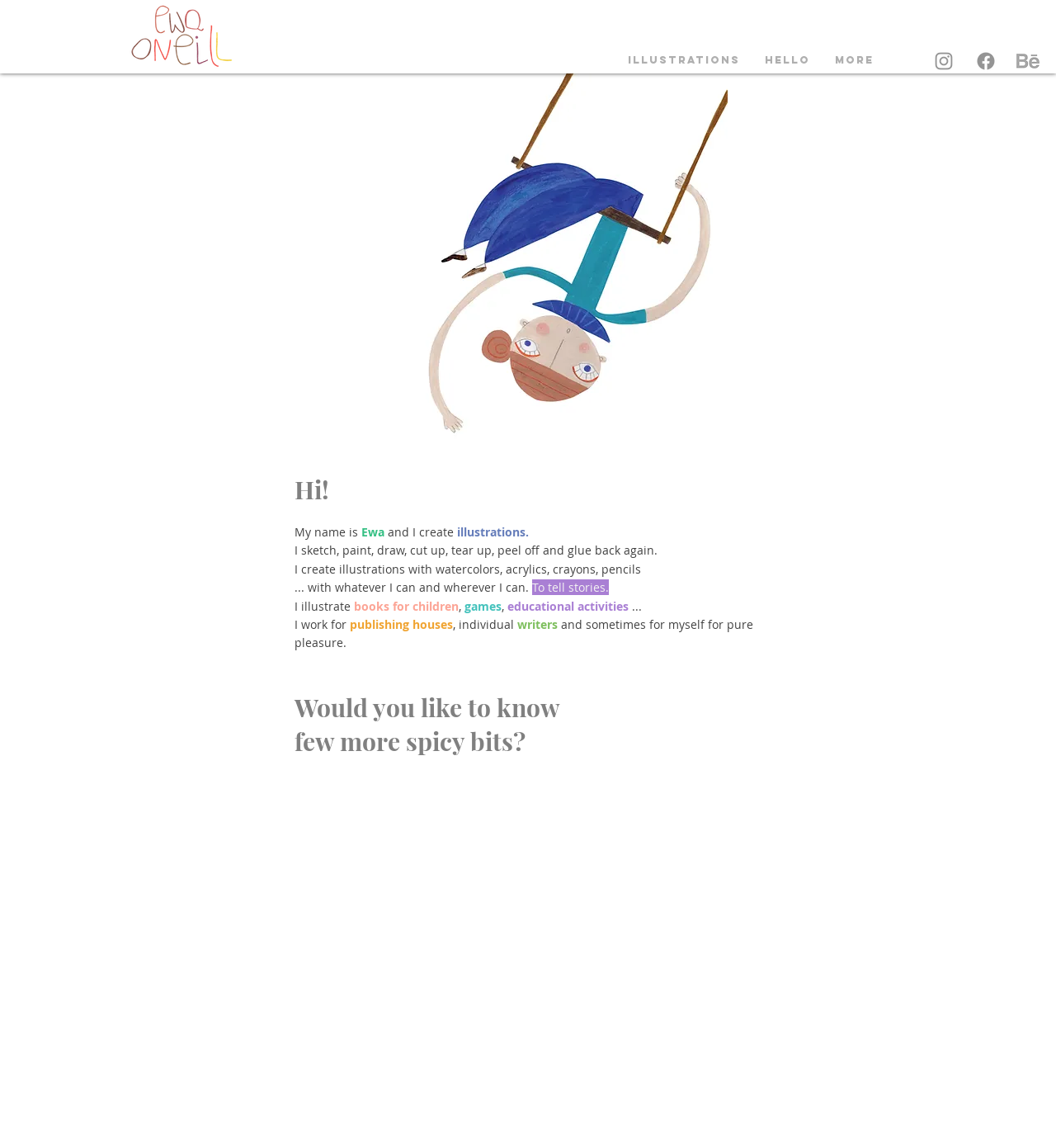Respond to the following question with a brief word or phrase:
What is the illustrator's profession?

Illustrator